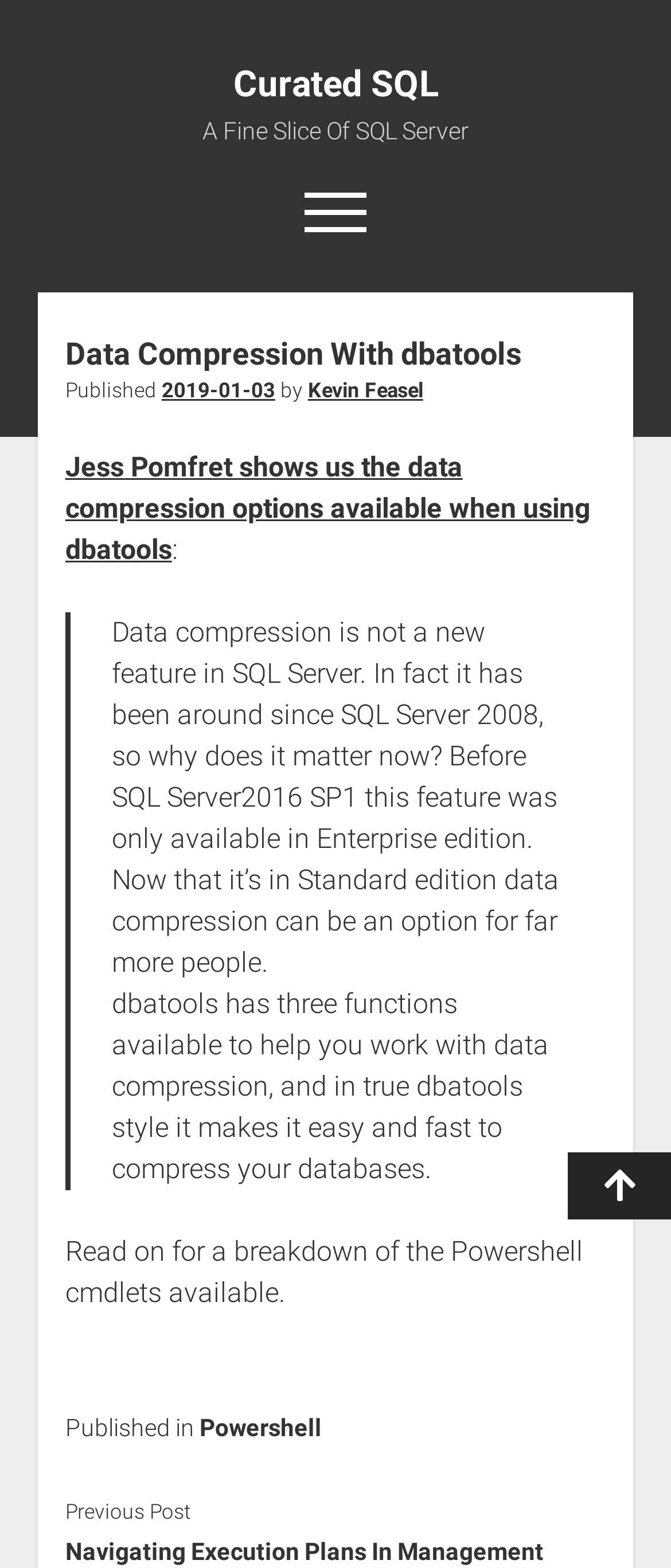Please provide a comprehensive answer to the question based on the screenshot: When was this article published?

The publication date is mentioned in the webpage content as 'Published 2019-01-03', which is a common way to indicate the publication date of an article.